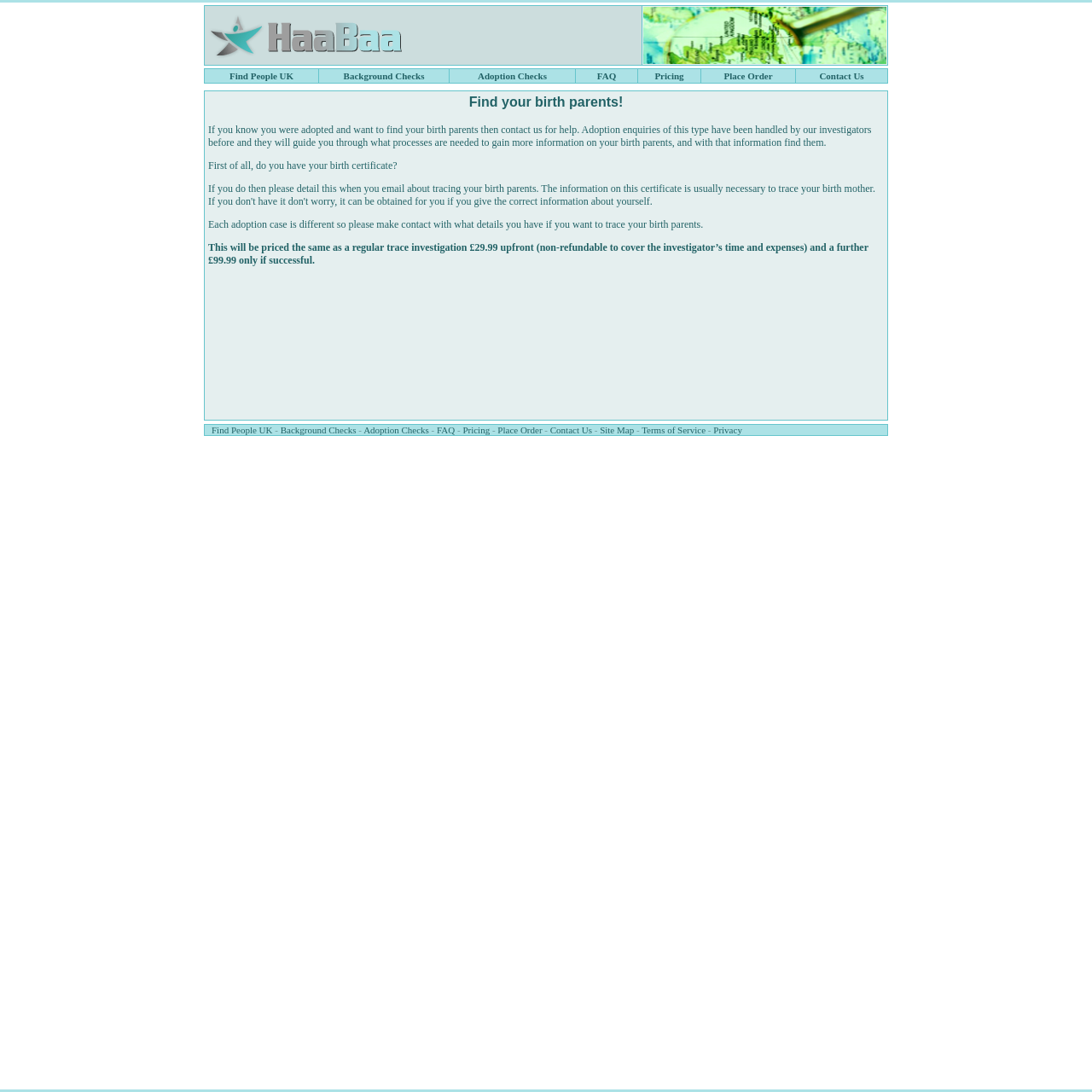Answer with a single word or phrase: 
What is the purpose of the text in the middle section?

Explaining adoption enquiries